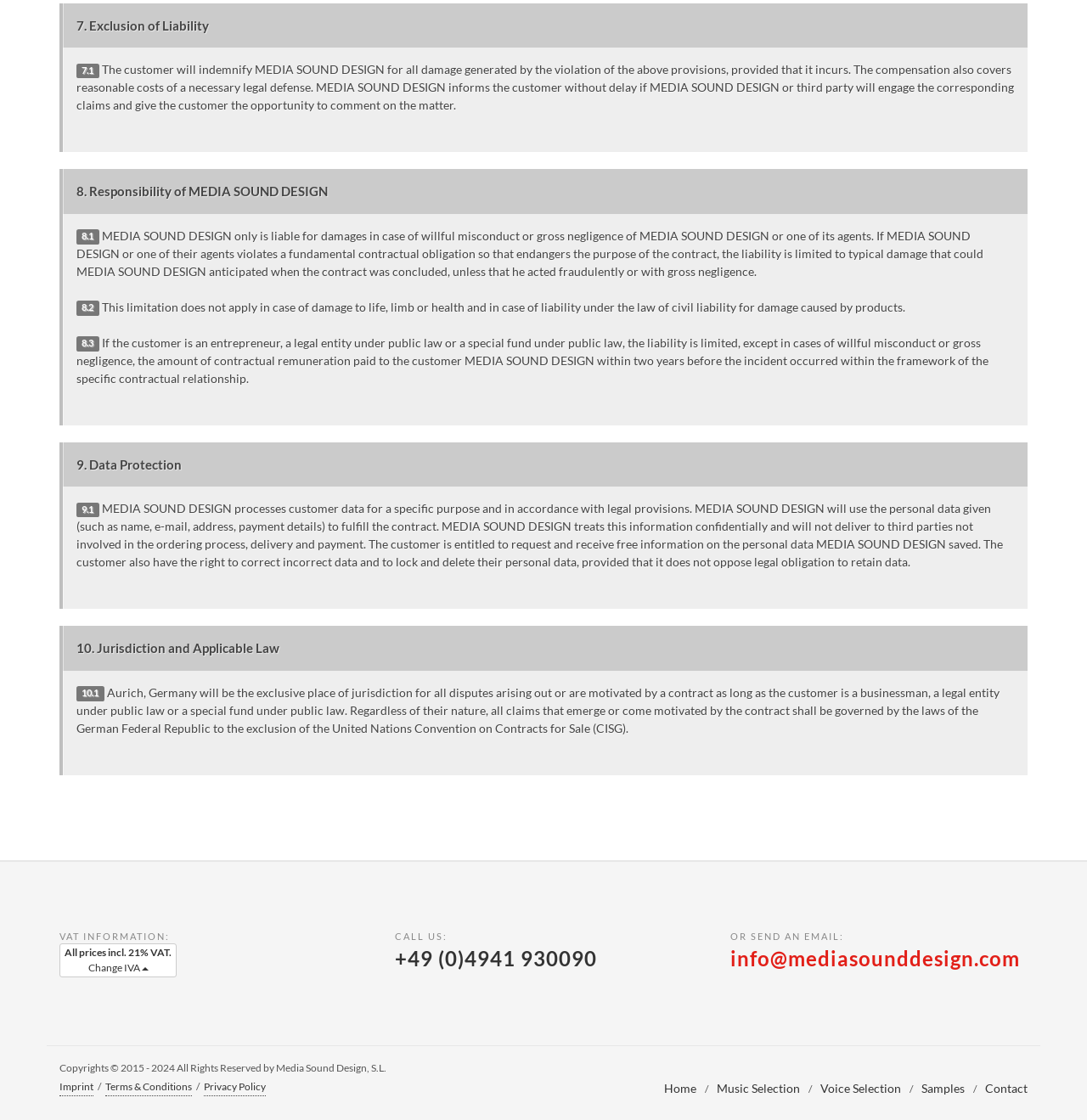How can the customer request information on personal data?
Provide a well-explained and detailed answer to the question.

The customer is entitled to request and receive free information on the personal data MEDIA SOUND DESIGN saved, as stated in section 9.1.